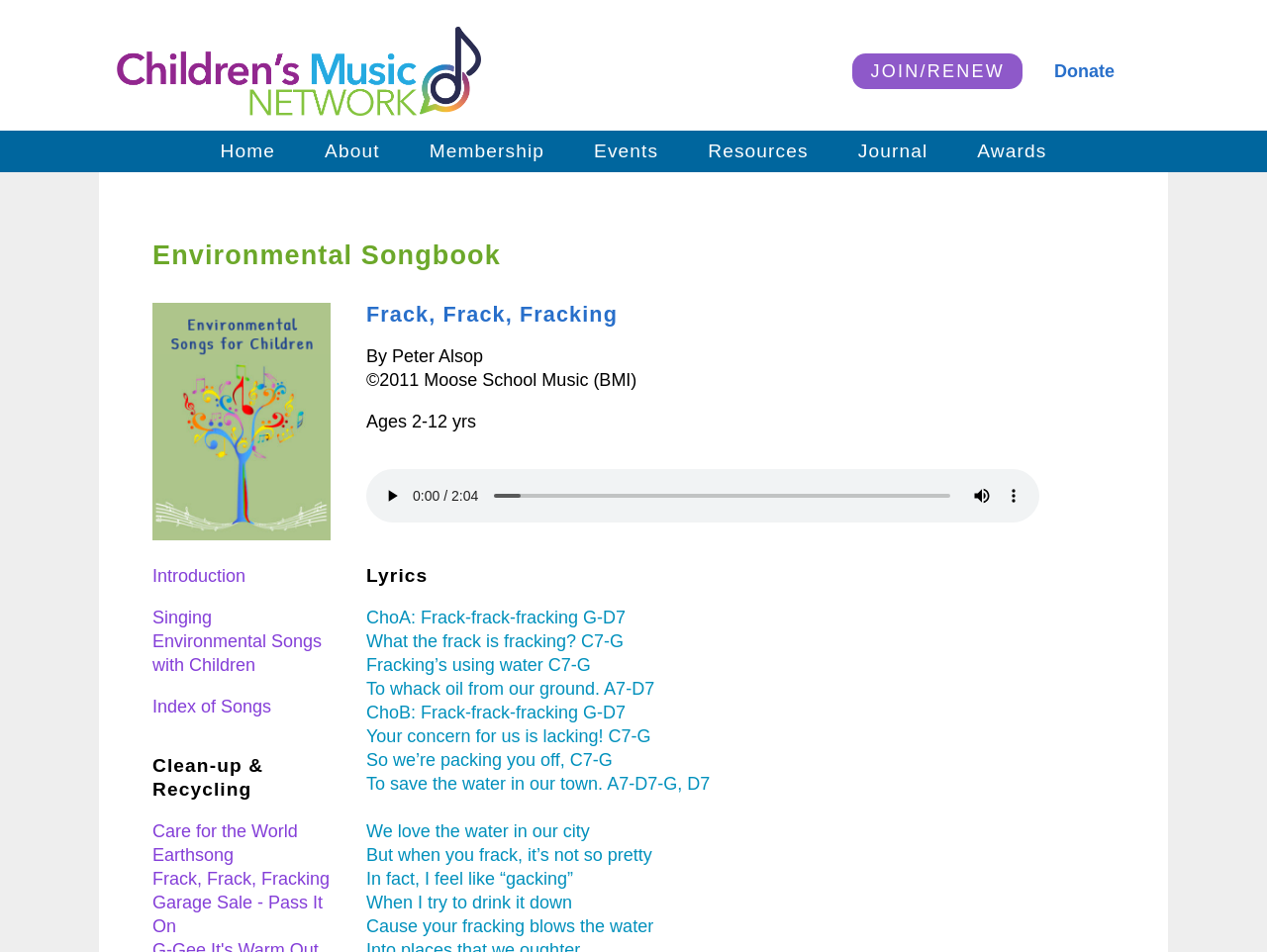Determine the coordinates of the bounding box that should be clicked to complete the instruction: "Click the 'JOIN/RENEW' link". The coordinates should be represented by four float numbers between 0 and 1: [left, top, right, bottom].

[0.673, 0.056, 0.807, 0.094]